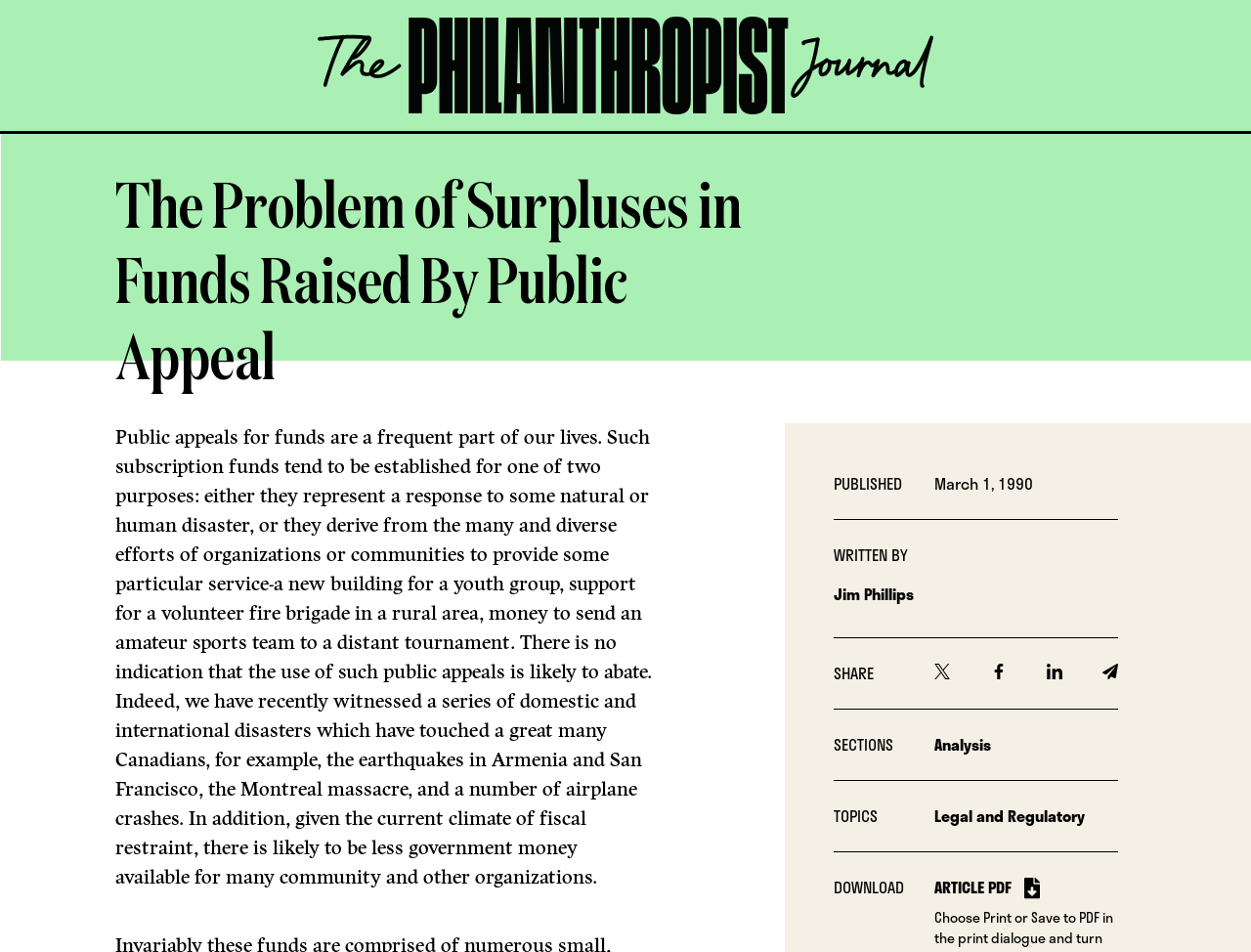What is the date of publication?
Examine the image closely and answer the question with as much detail as possible.

The date of publication can be found below the title of the article, where it is written as 'March 1, 1990'.